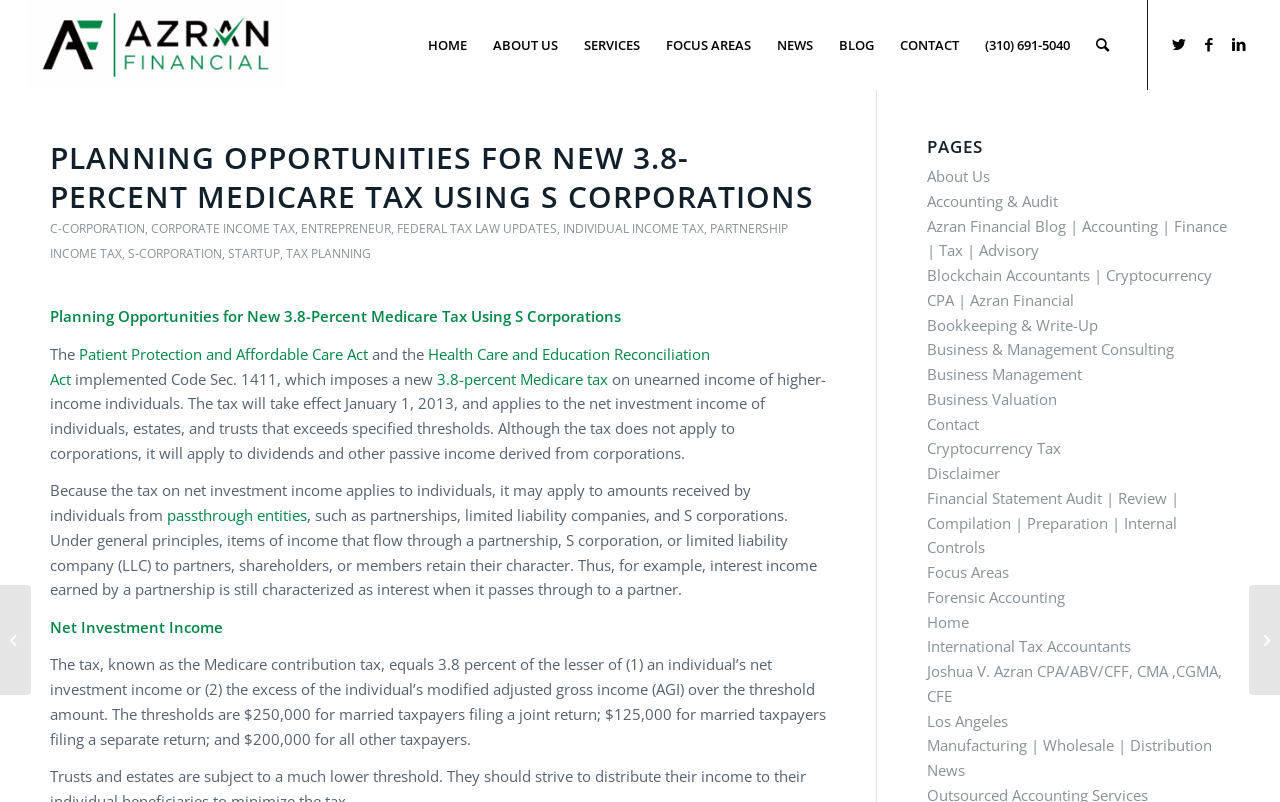Please indicate the bounding box coordinates of the element's region to be clicked to achieve the instruction: "Click on the 'HOME' menu item". Provide the coordinates as four float numbers between 0 and 1, i.e., [left, top, right, bottom].

[0.325, 0.0, 0.375, 0.112]